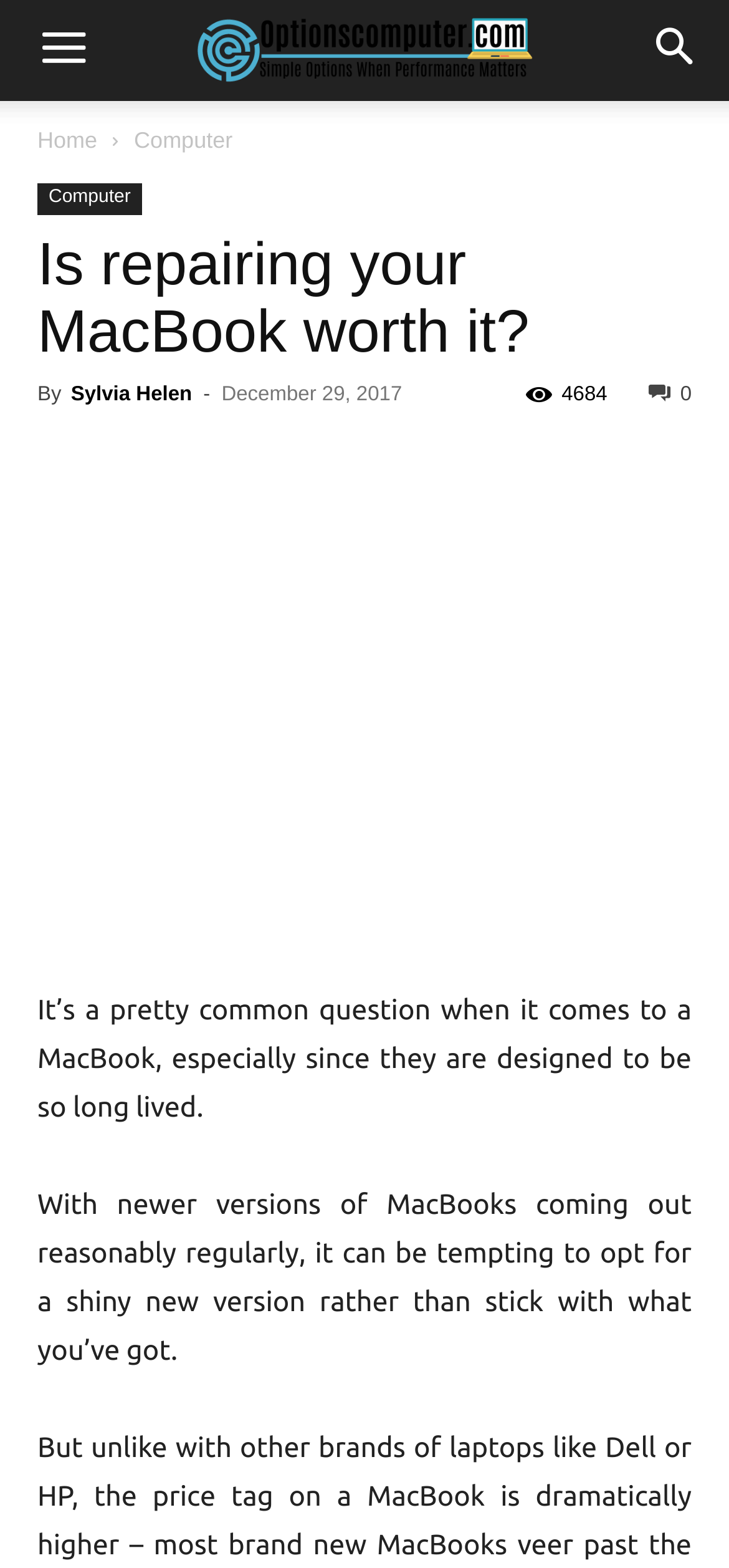Use a single word or phrase to answer the question:
What is the topic of the article?

MacBook repair